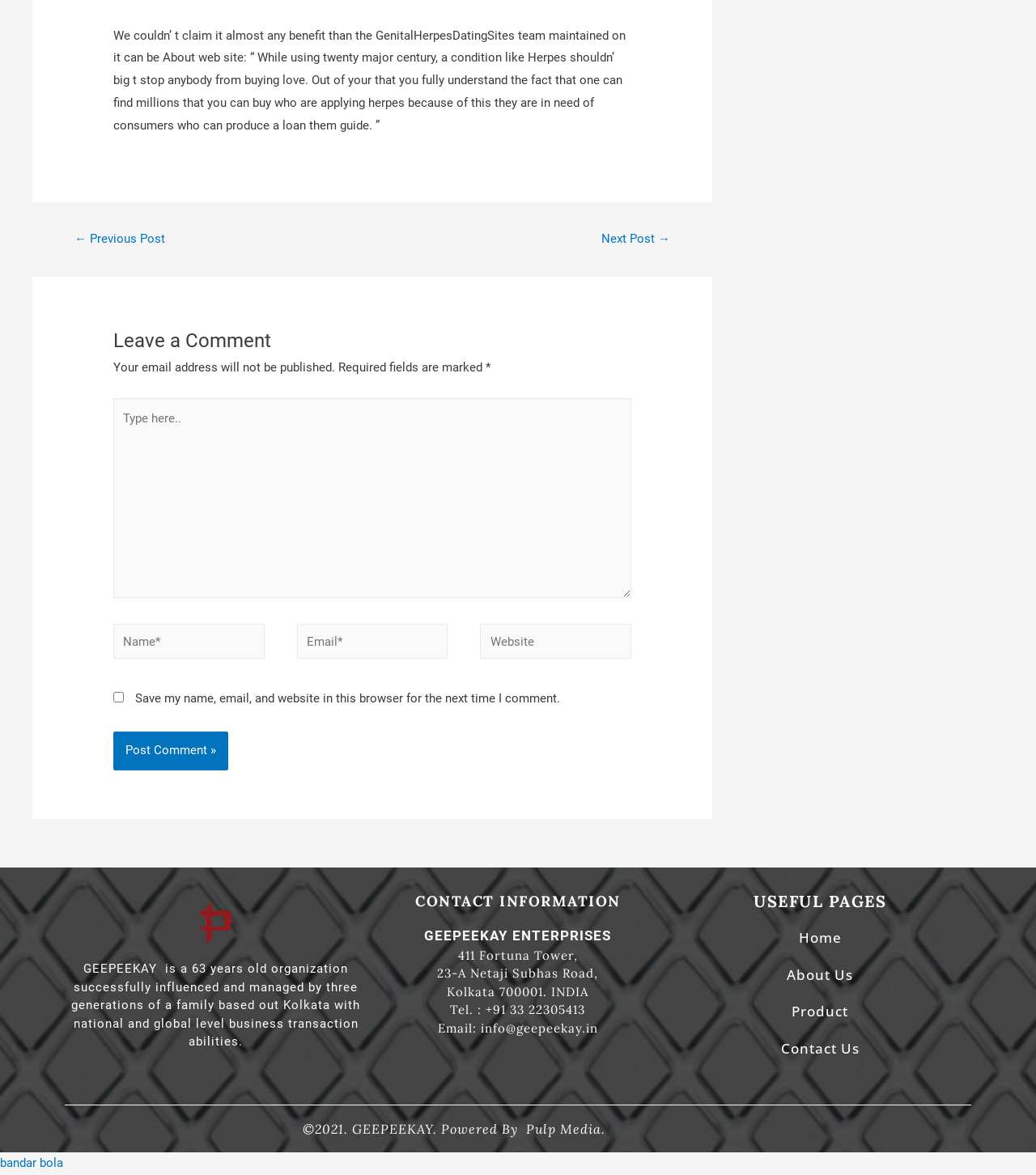Determine the bounding box coordinates for the area that should be clicked to carry out the following instruction: "Click on the 'Next Post →' link".

[0.58, 0.194, 0.647, 0.213]